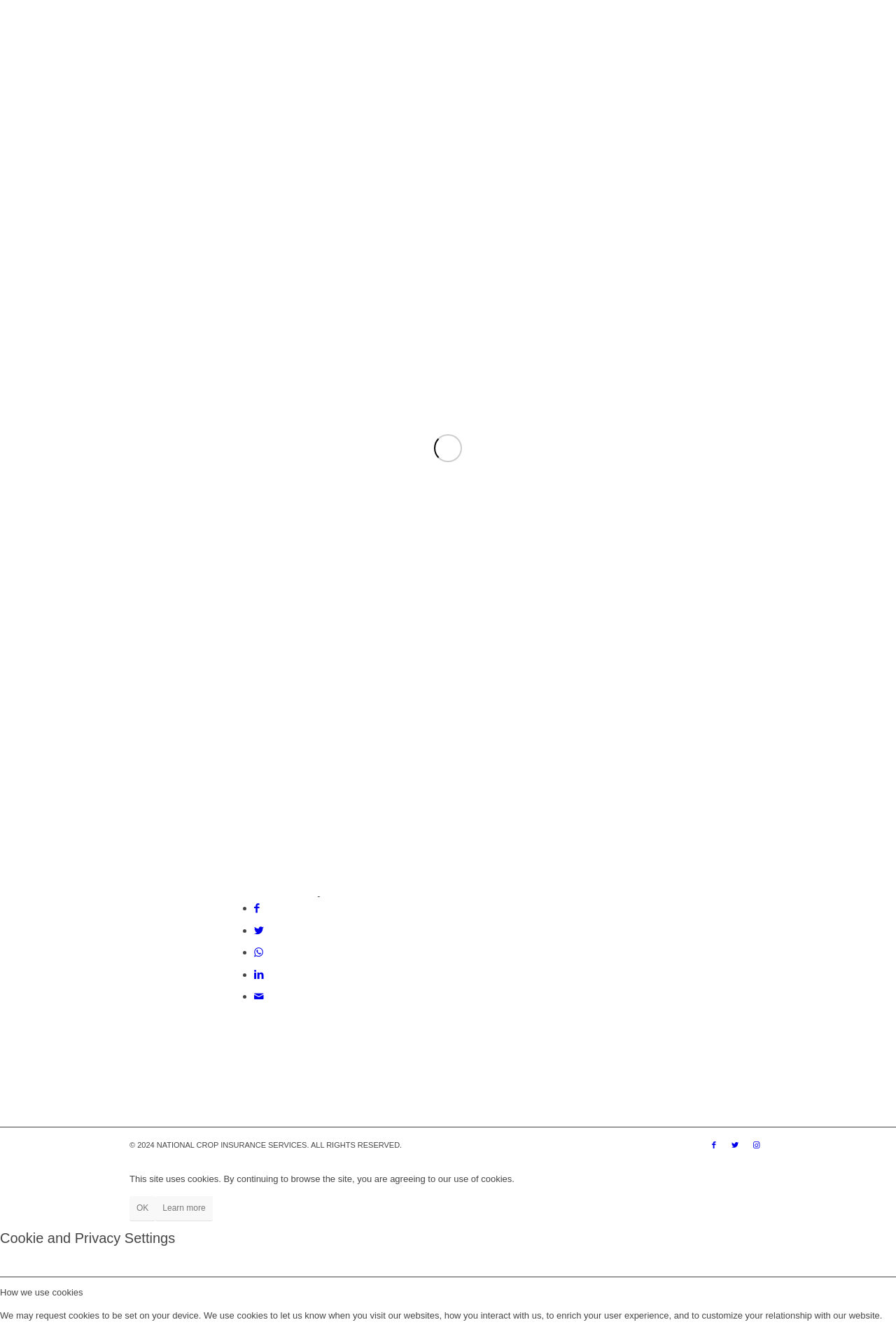Analyze the image and answer the question with as much detail as possible: 
What is the name of the organization that provides crop insurance services?

The name of the organization can be found at the bottom of the webpage, where it says '© 2024 NATIONAL CROP INSURANCE SERVICES. ALL RIGHTS RESERVED'.